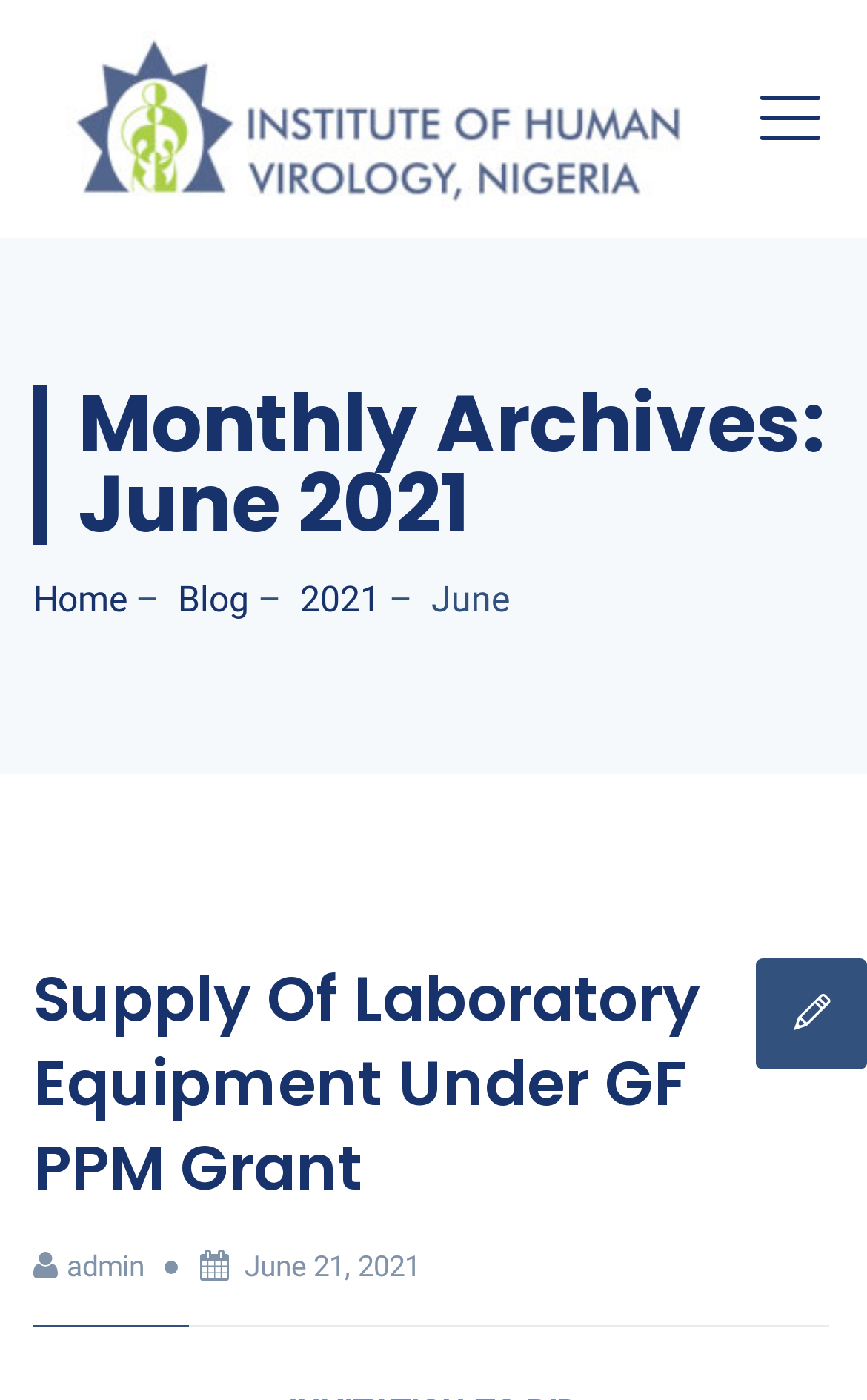Please identify the primary heading of the webpage and give its text content.

Monthly Archives: June 2021